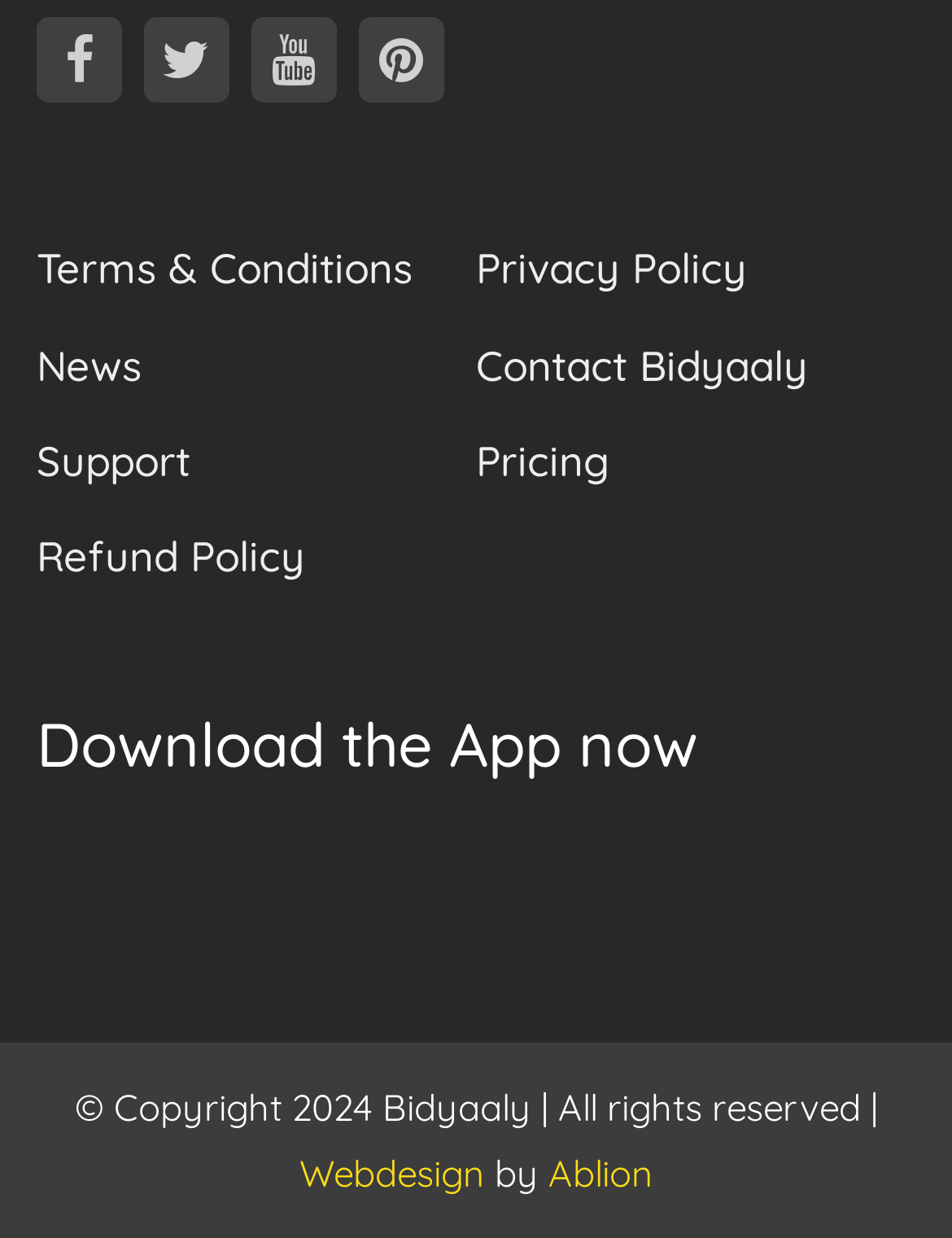Please locate the bounding box coordinates for the element that should be clicked to achieve the following instruction: "View Terms & Conditions". Ensure the coordinates are given as four float numbers between 0 and 1, i.e., [left, top, right, bottom].

[0.038, 0.196, 0.433, 0.237]